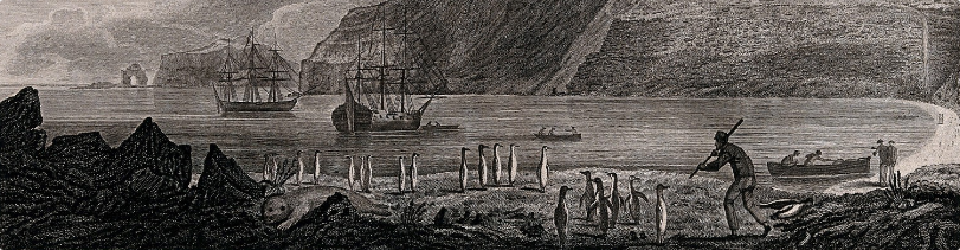Provide a brief response in the form of a single word or phrase:
What type of wildlife is present in the scene?

Penguins